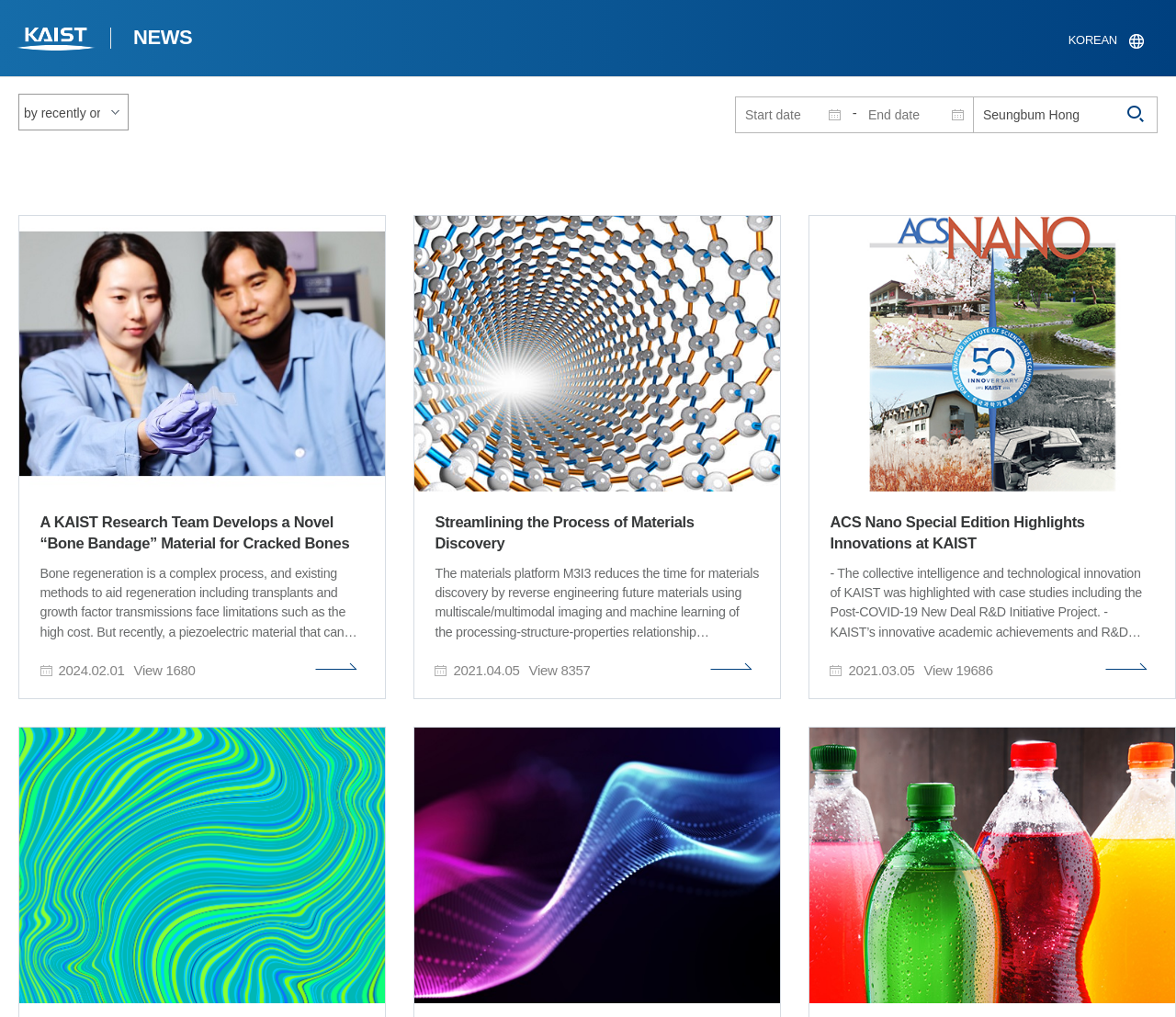Please answer the following question using a single word or phrase: 
How many links are there on the webpage?

5